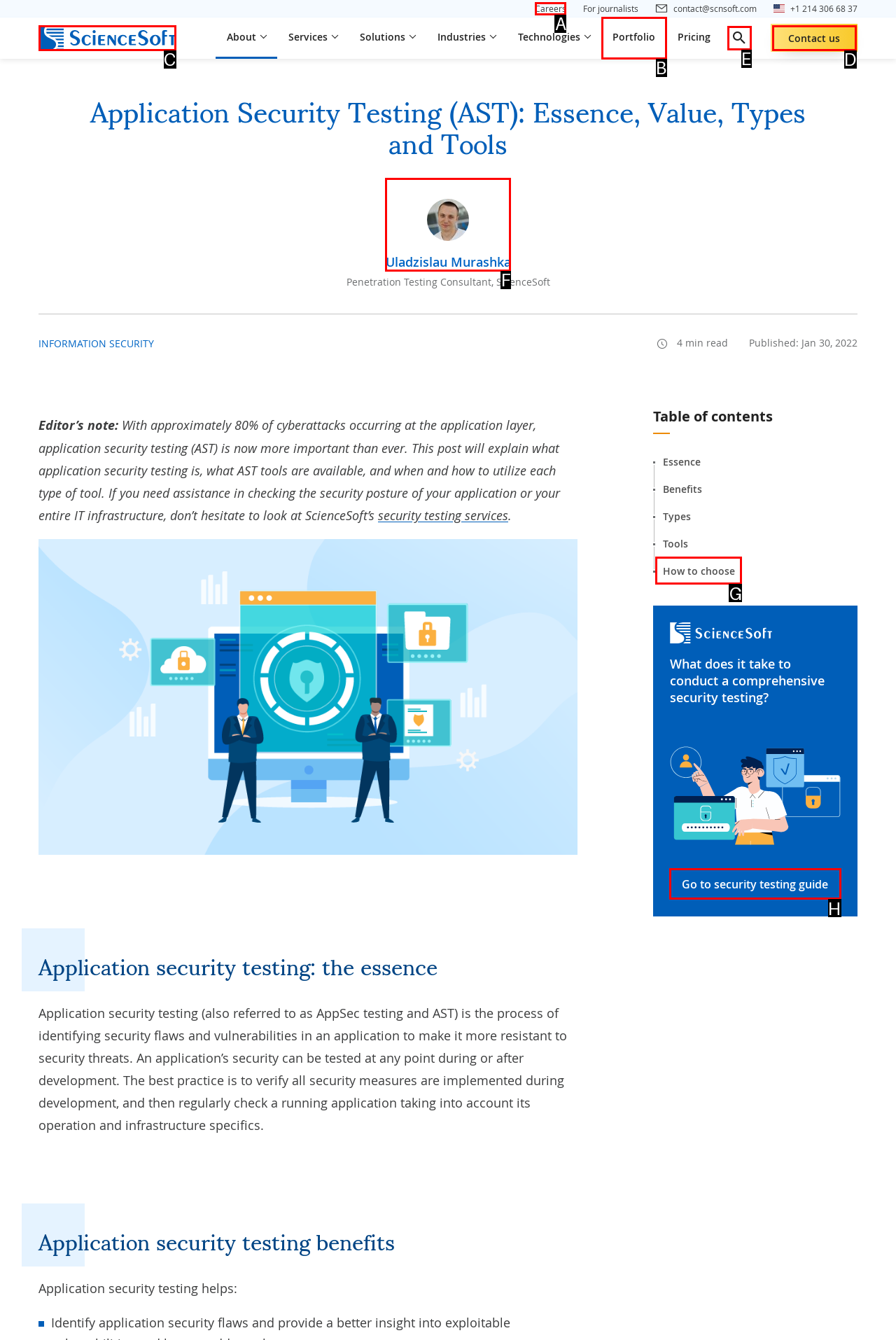Based on the task: Click the 'Careers' link, which UI element should be clicked? Answer with the letter that corresponds to the correct option from the choices given.

A